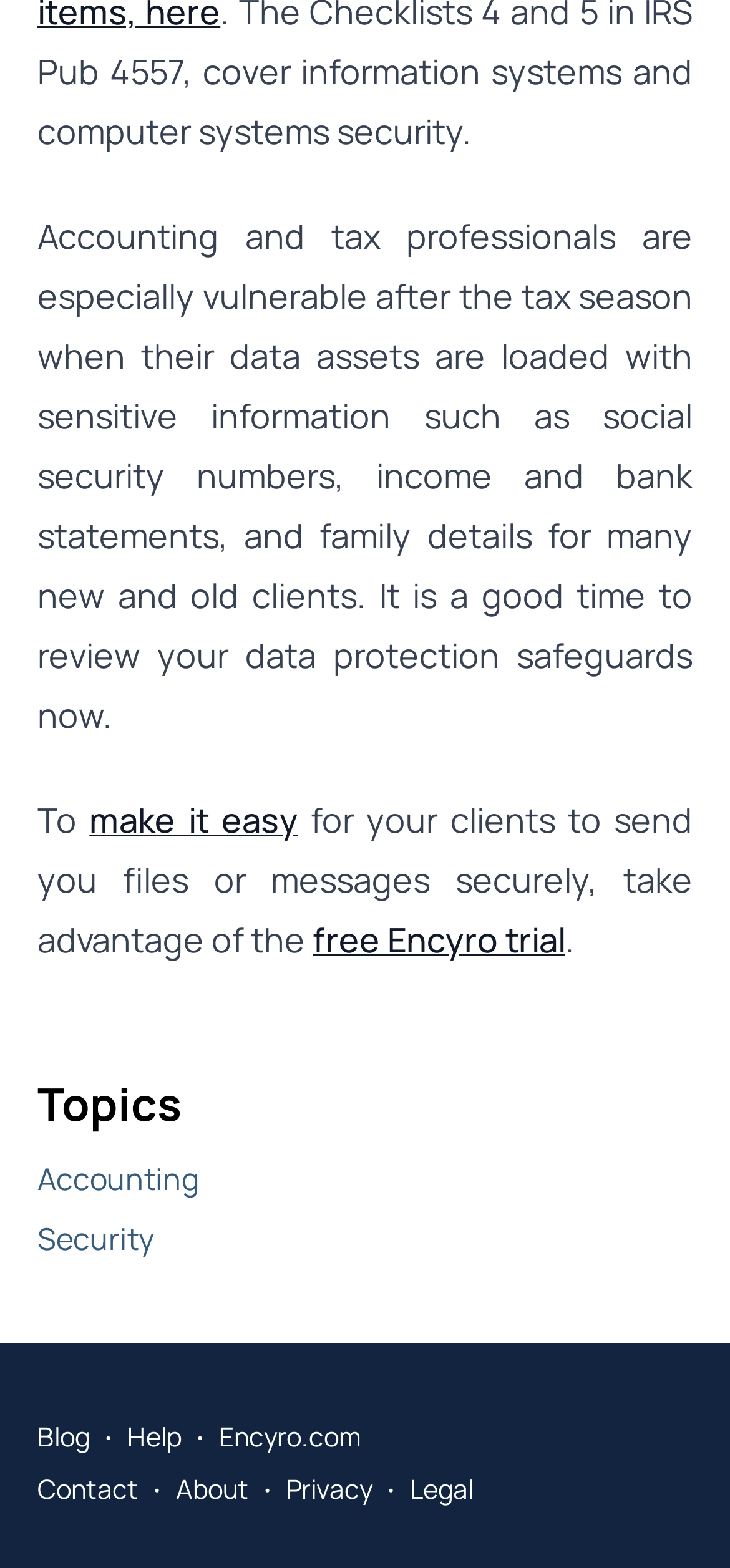What is the profession mentioned in the text?
Provide a detailed and extensive answer to the question.

The text mentions 'Accounting and tax professionals' in the first sentence, indicating that the profession being referred to is accounting.